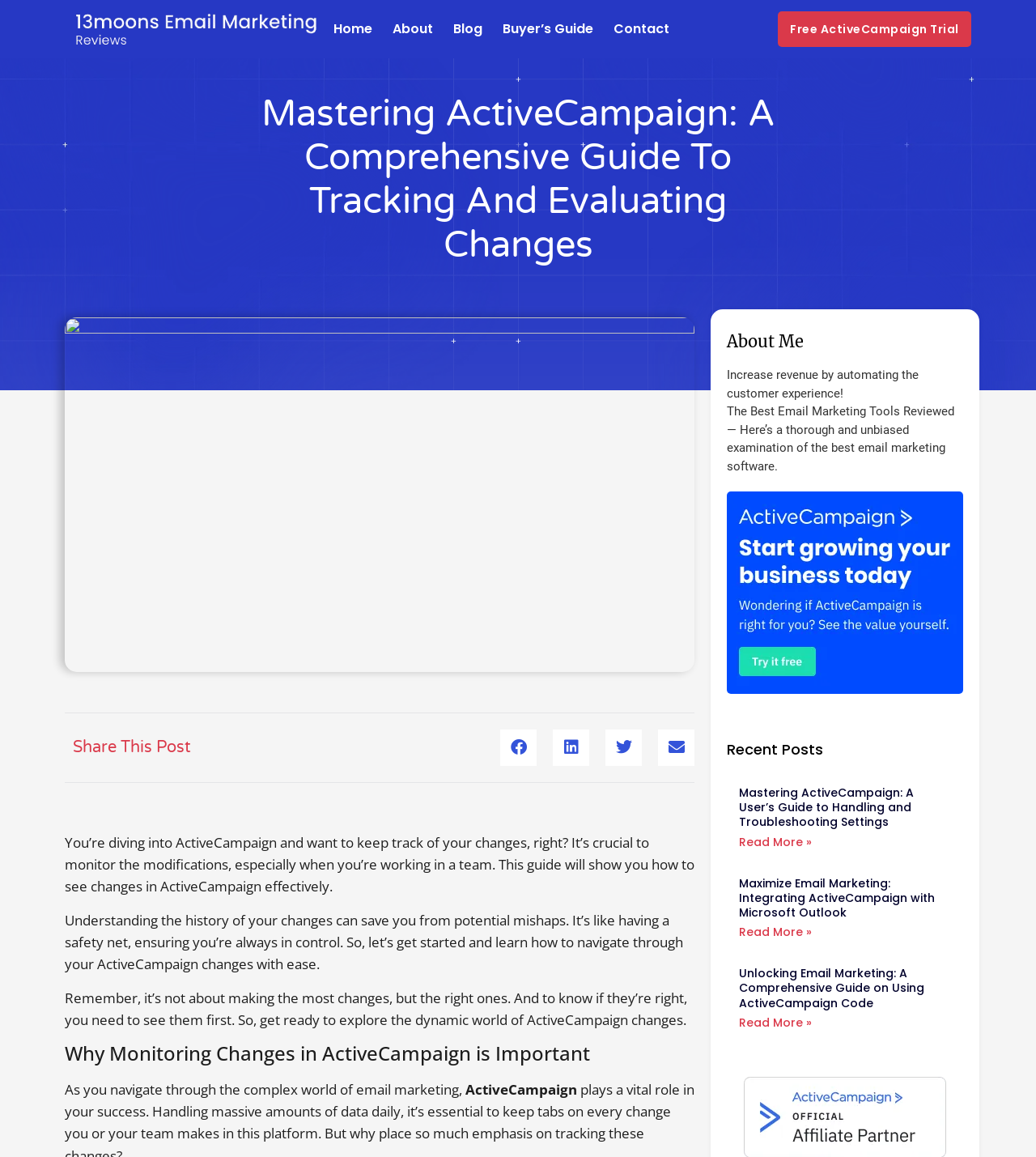Please specify the bounding box coordinates of the clickable section necessary to execute the following command: "Click on the 'Home' link".

[0.322, 0.0, 0.359, 0.05]